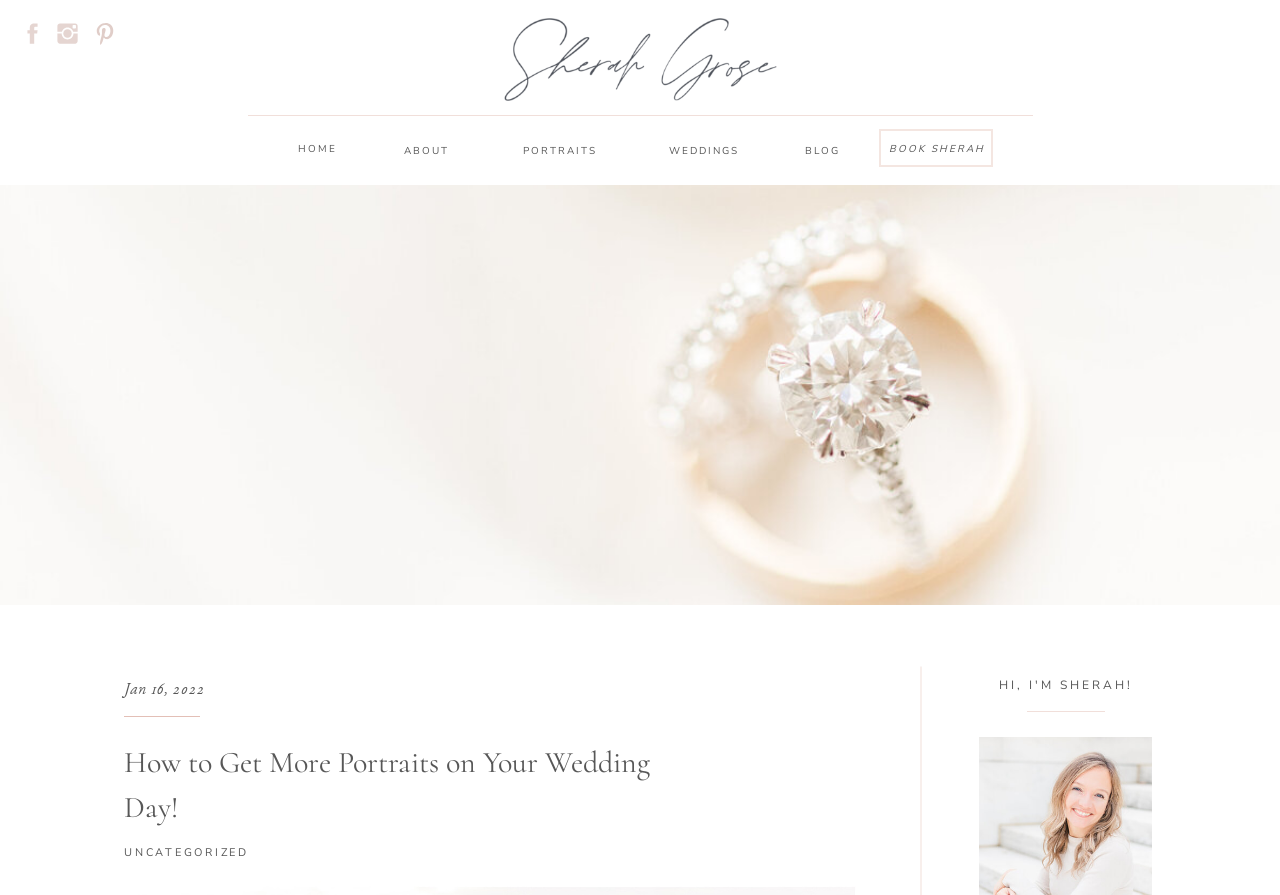Provide the bounding box coordinates of the area you need to click to execute the following instruction: "view wedding portraits".

[0.405, 0.159, 0.469, 0.179]